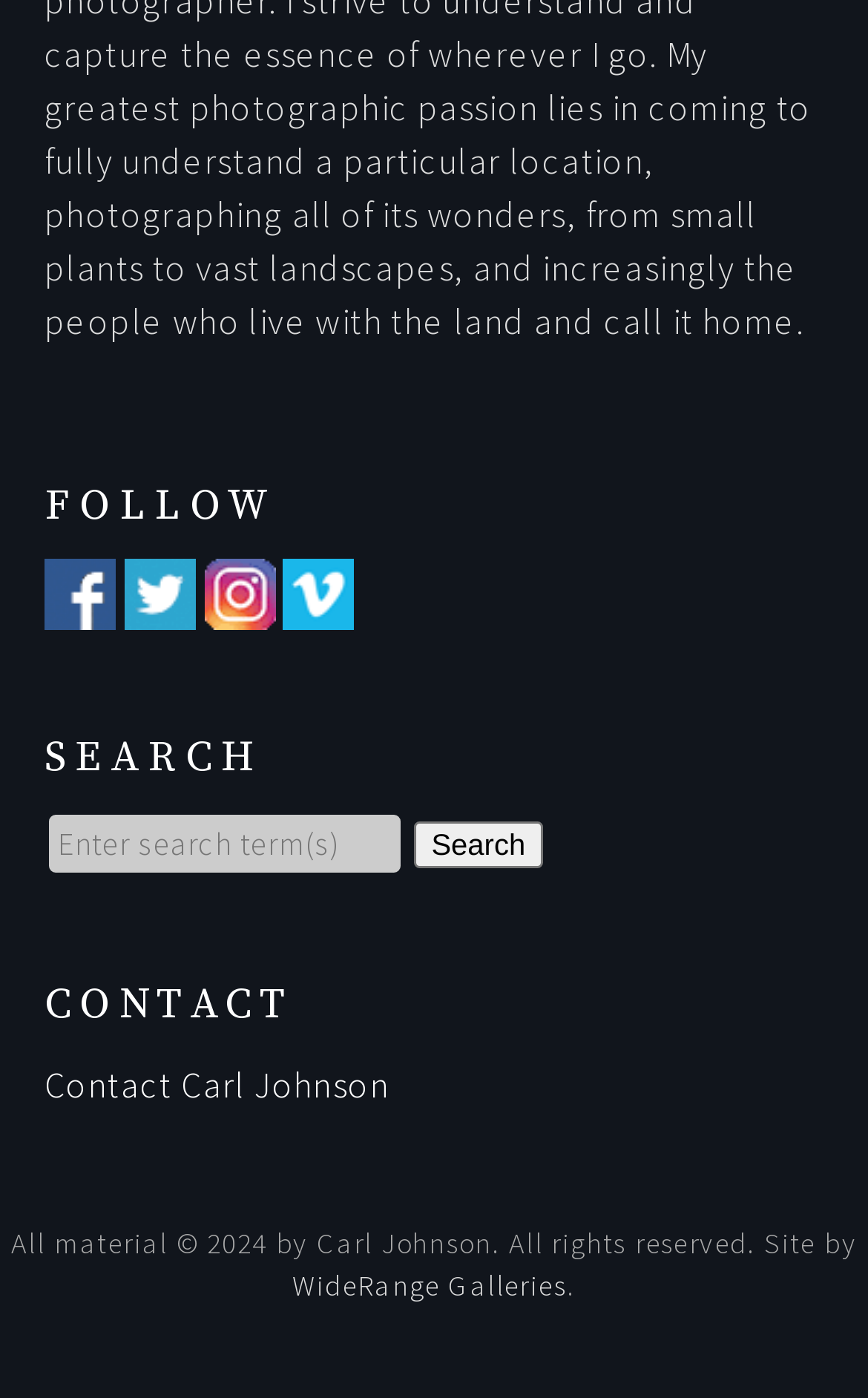Who owns the material on this website? Look at the image and give a one-word or short phrase answer.

Carl Johnson